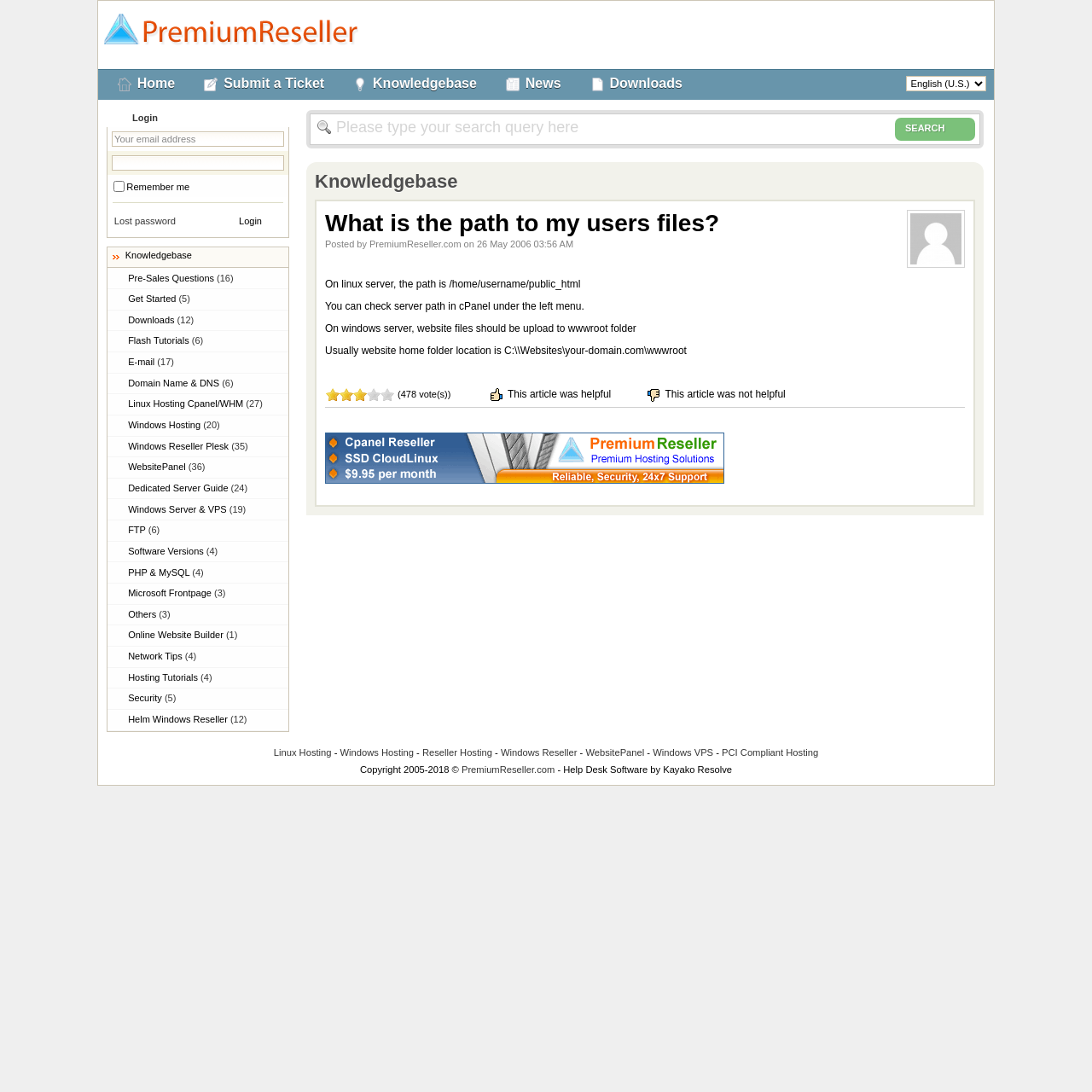Locate the bounding box coordinates of the clickable area to execute the instruction: "Click the 'Login' button". Provide the coordinates as four float numbers between 0 and 1, represented as [left, top, right, bottom].

[0.198, 0.195, 0.26, 0.214]